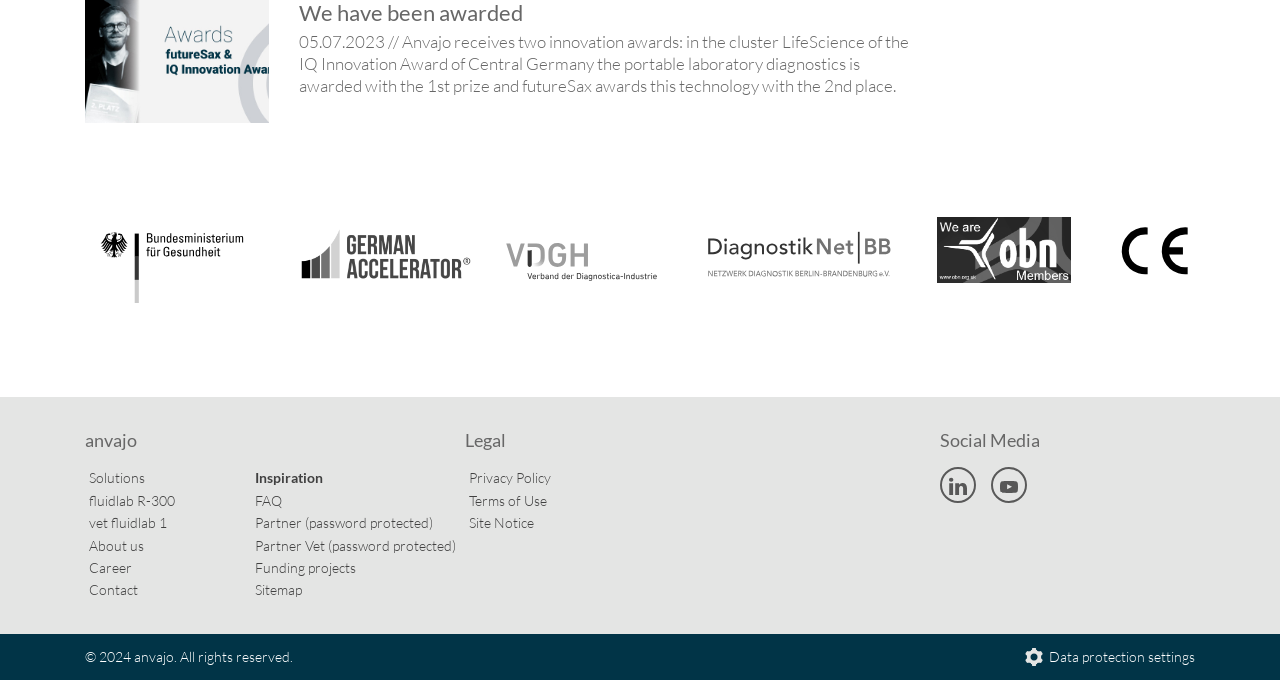Locate the bounding box coordinates of the element I should click to achieve the following instruction: "Visit the 'LinkedIn' social media page".

[0.734, 0.687, 0.762, 0.74]